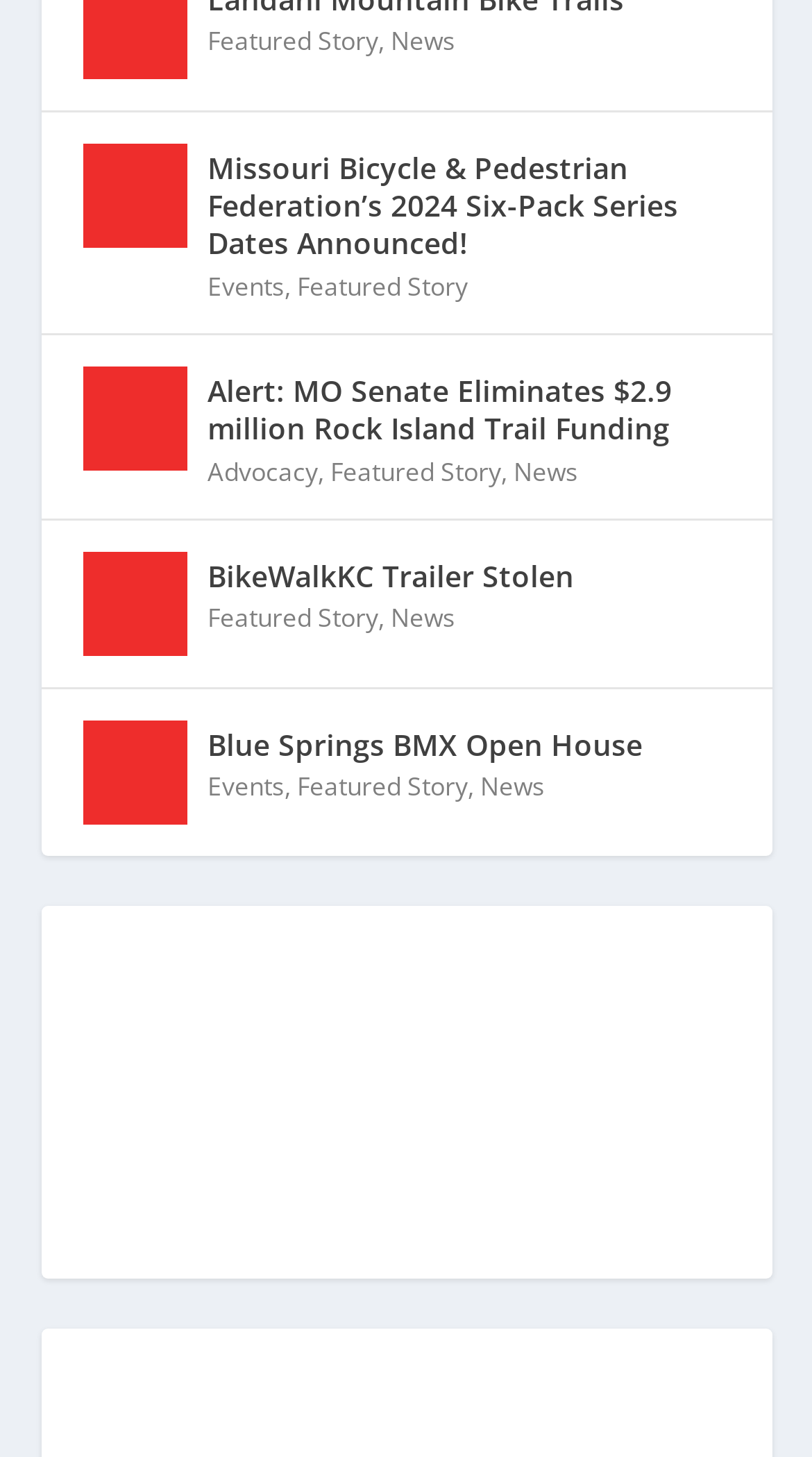Identify the bounding box coordinates necessary to click and complete the given instruction: "View Missouri Bicycle & Pedestrian Federation’s 2024 Six-Pack Series Dates Announced!".

[0.255, 0.099, 0.899, 0.185]